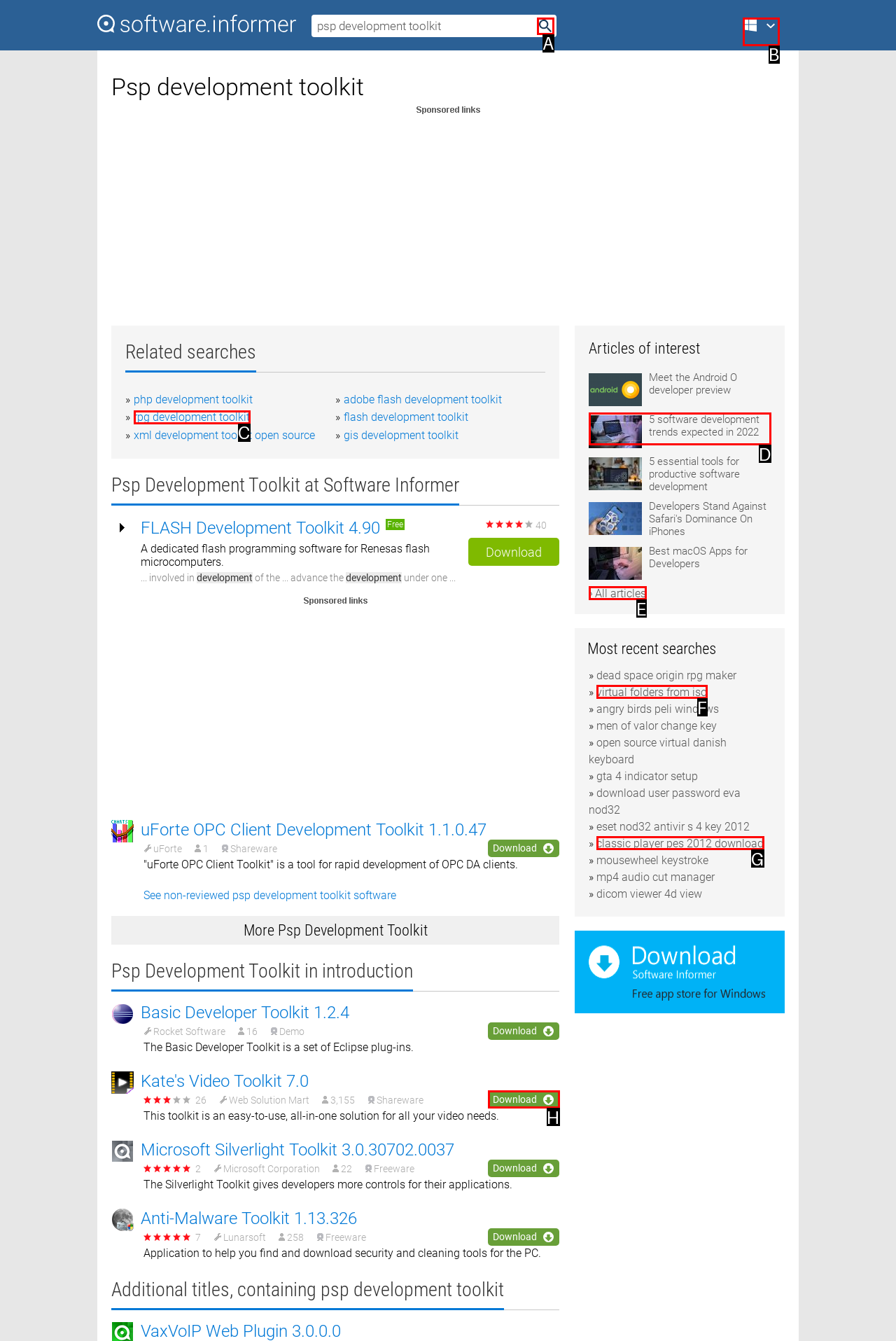Given the description: Home, select the HTML element that matches it best. Reply with the letter of the chosen option directly.

None